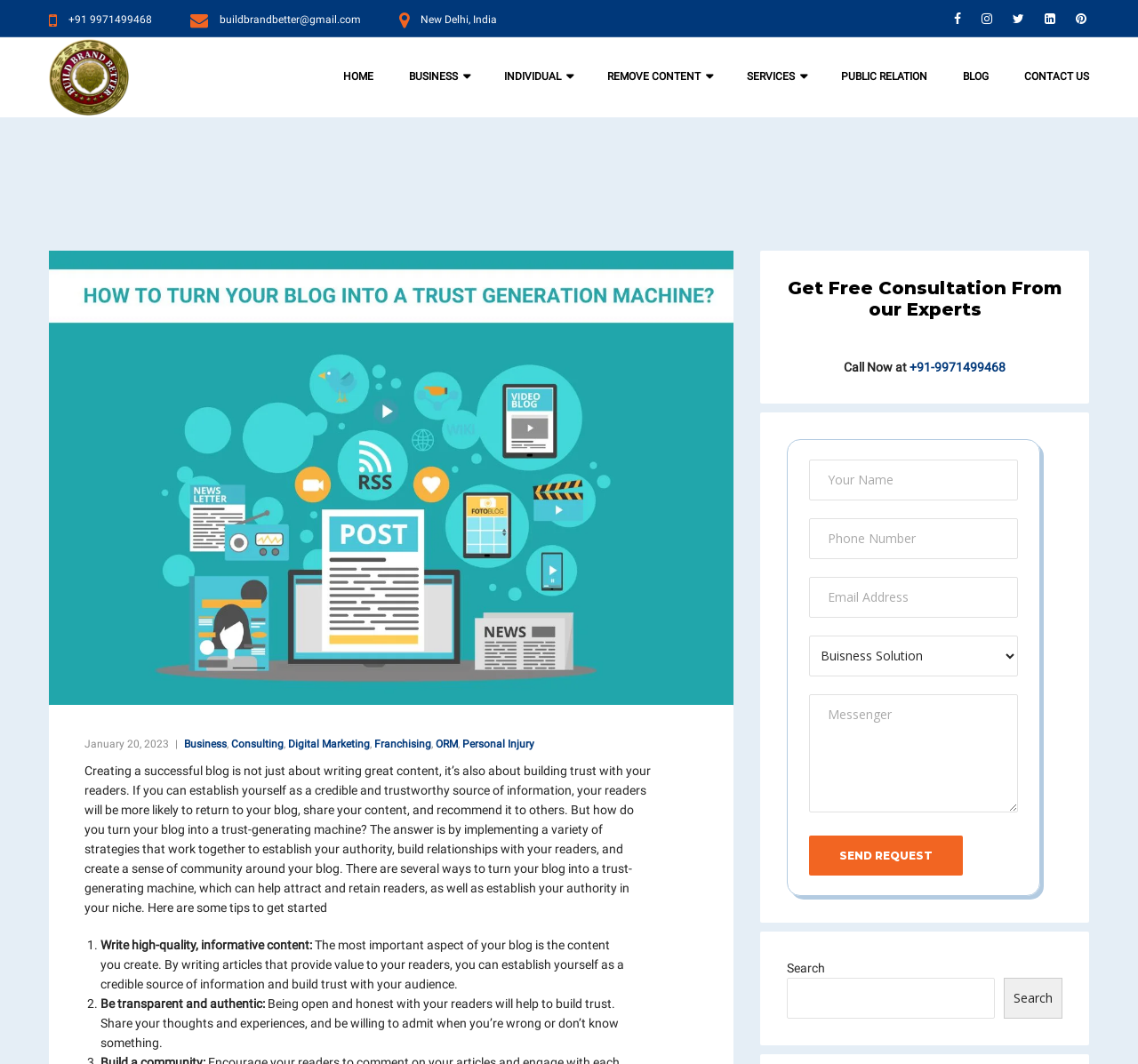What is the topic of the article?
Using the image, provide a concise answer in one word or a short phrase.

Building trust with blog readers